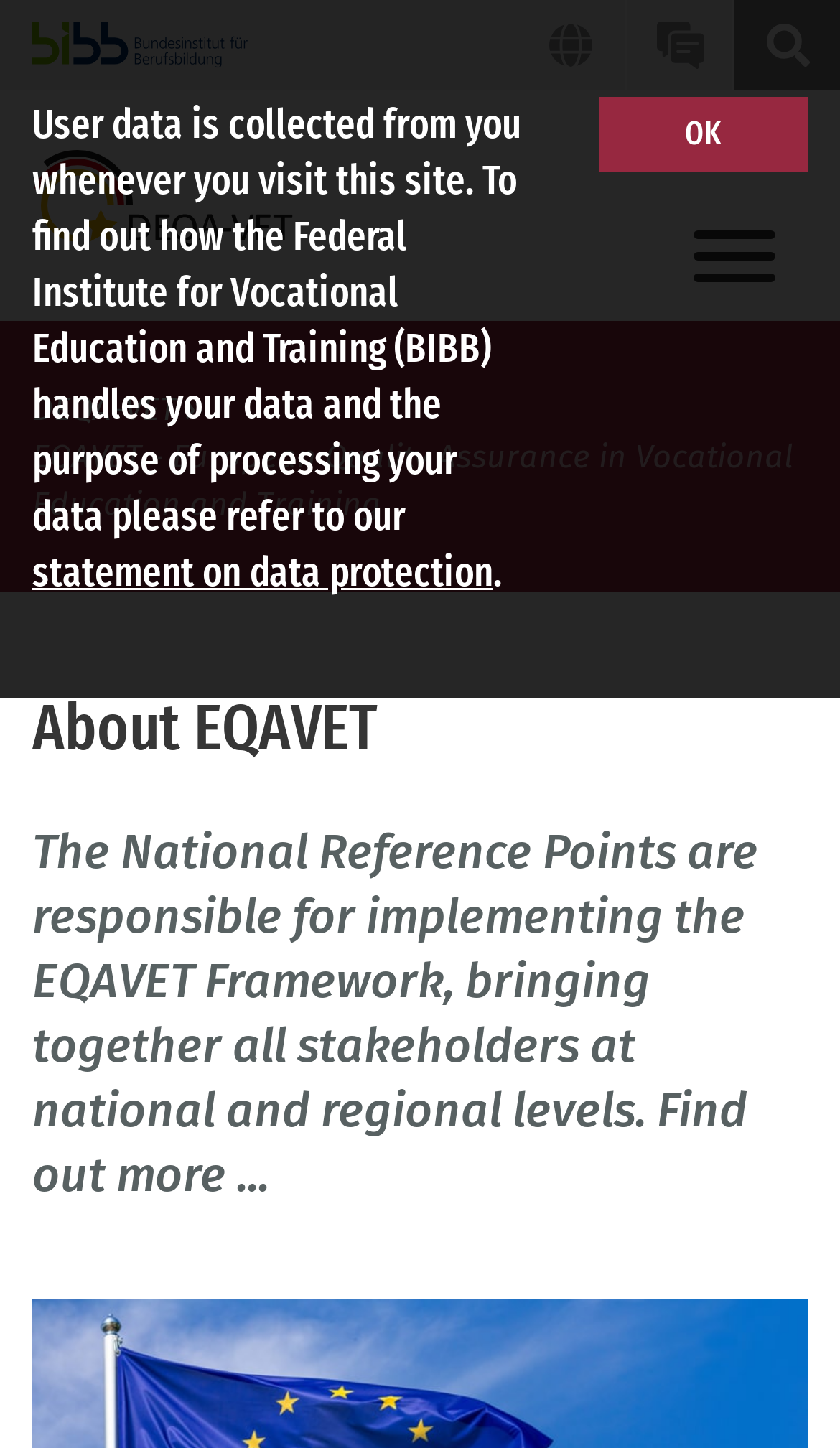Pinpoint the bounding box coordinates for the area that should be clicked to perform the following instruction: "read about data protection".

[0.038, 0.378, 0.587, 0.412]